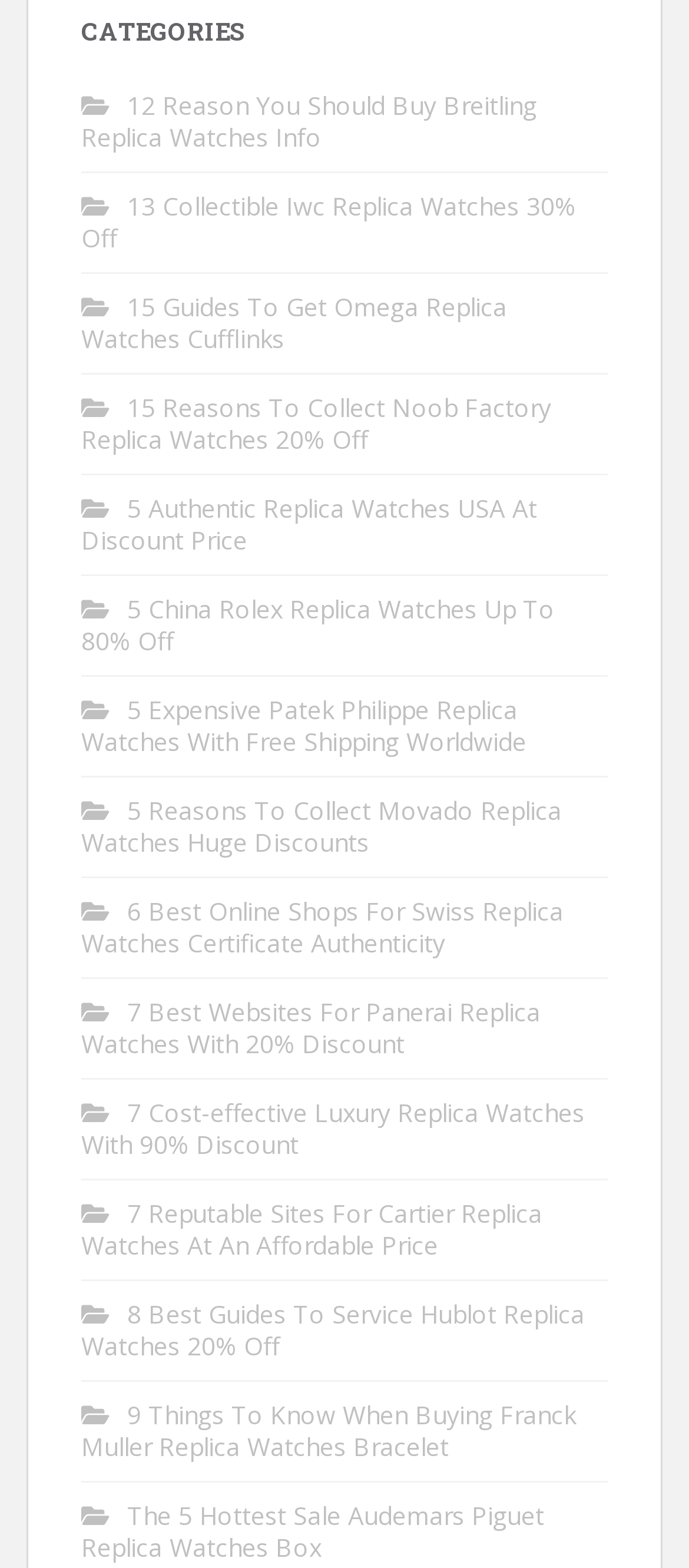Provide a brief response to the question using a single word or phrase: 
How many links are on this webpage?

17